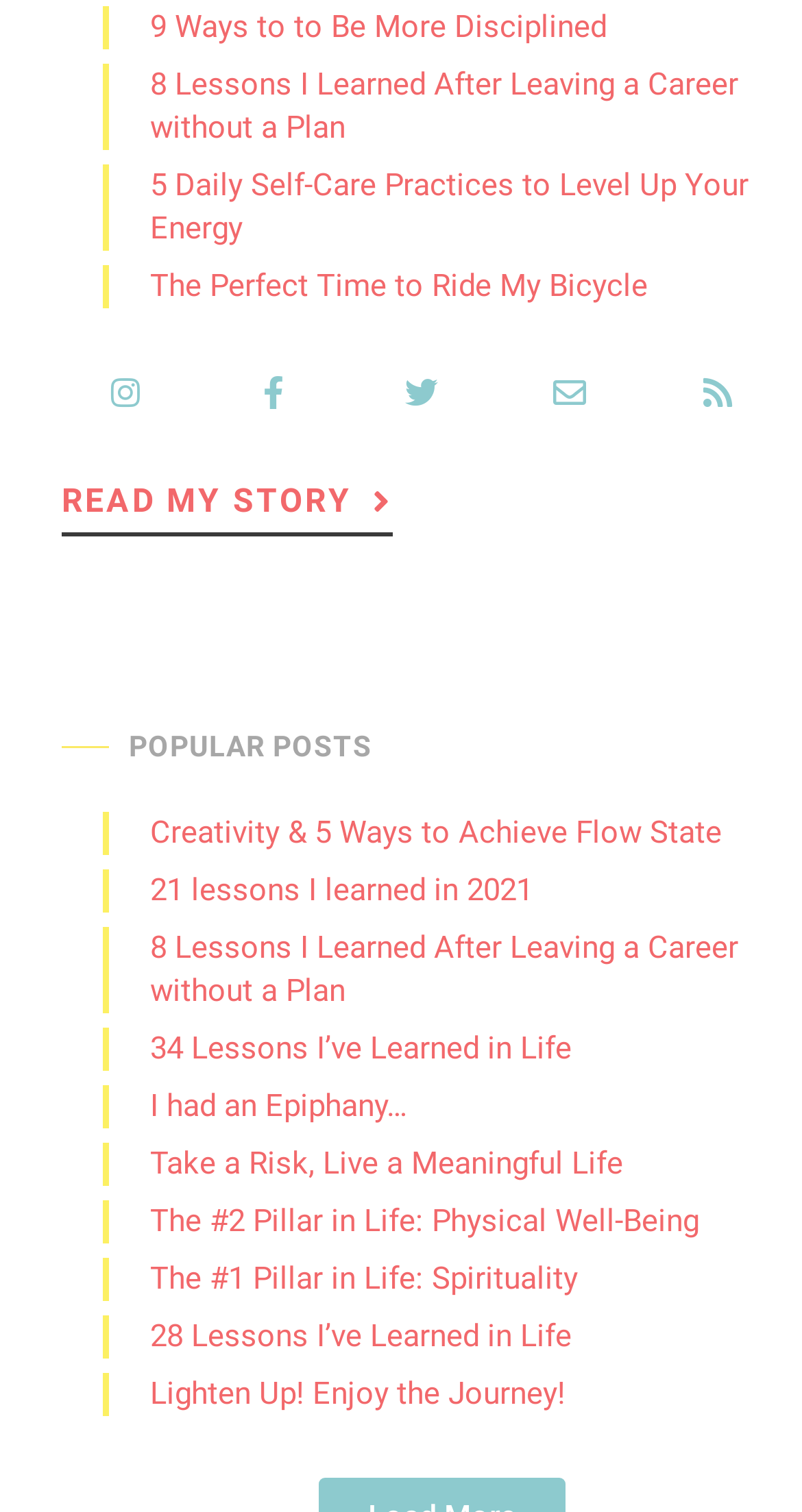Could you provide the bounding box coordinates for the portion of the screen to click to complete this instruction: "Visit the 'blogging techasia24.in' website"?

None